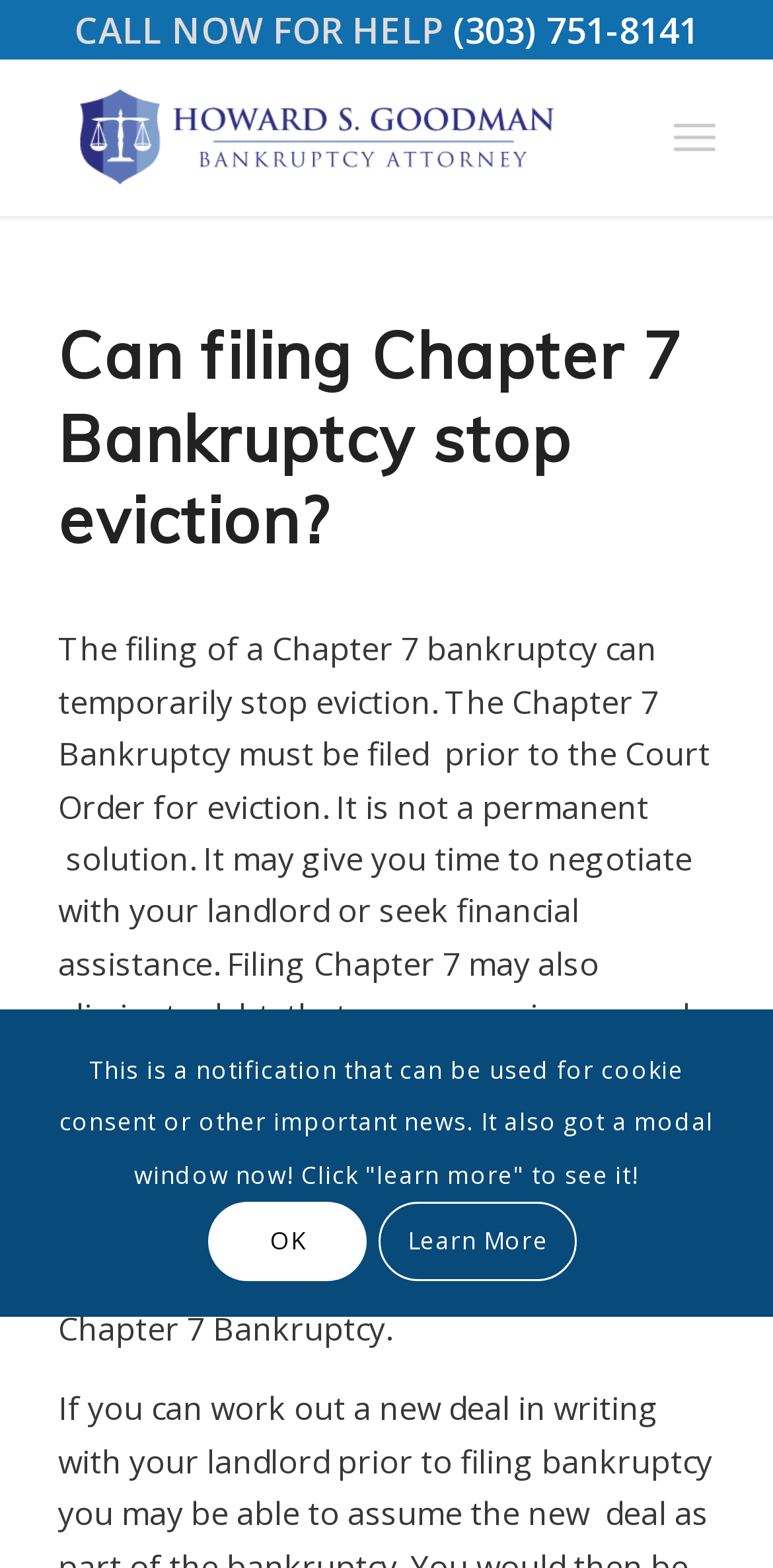Please determine the bounding box coordinates for the UI element described as: "(303) 751-8141".

[0.586, 0.004, 0.904, 0.034]